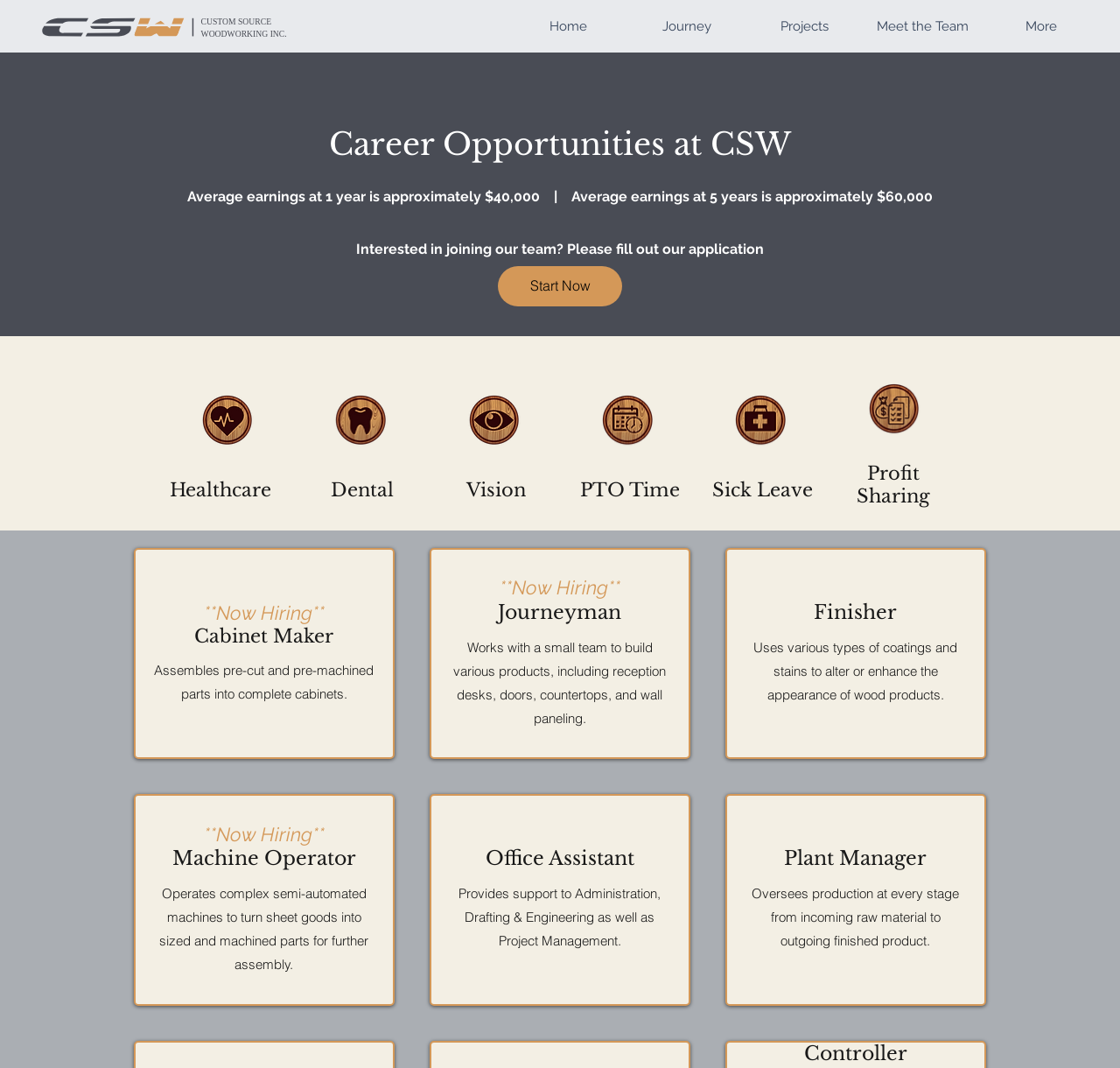Please determine the bounding box coordinates for the element with the description: "CUSTOM SOURCEWOODWORKING INC.".

[0.03, 0.007, 0.278, 0.043]